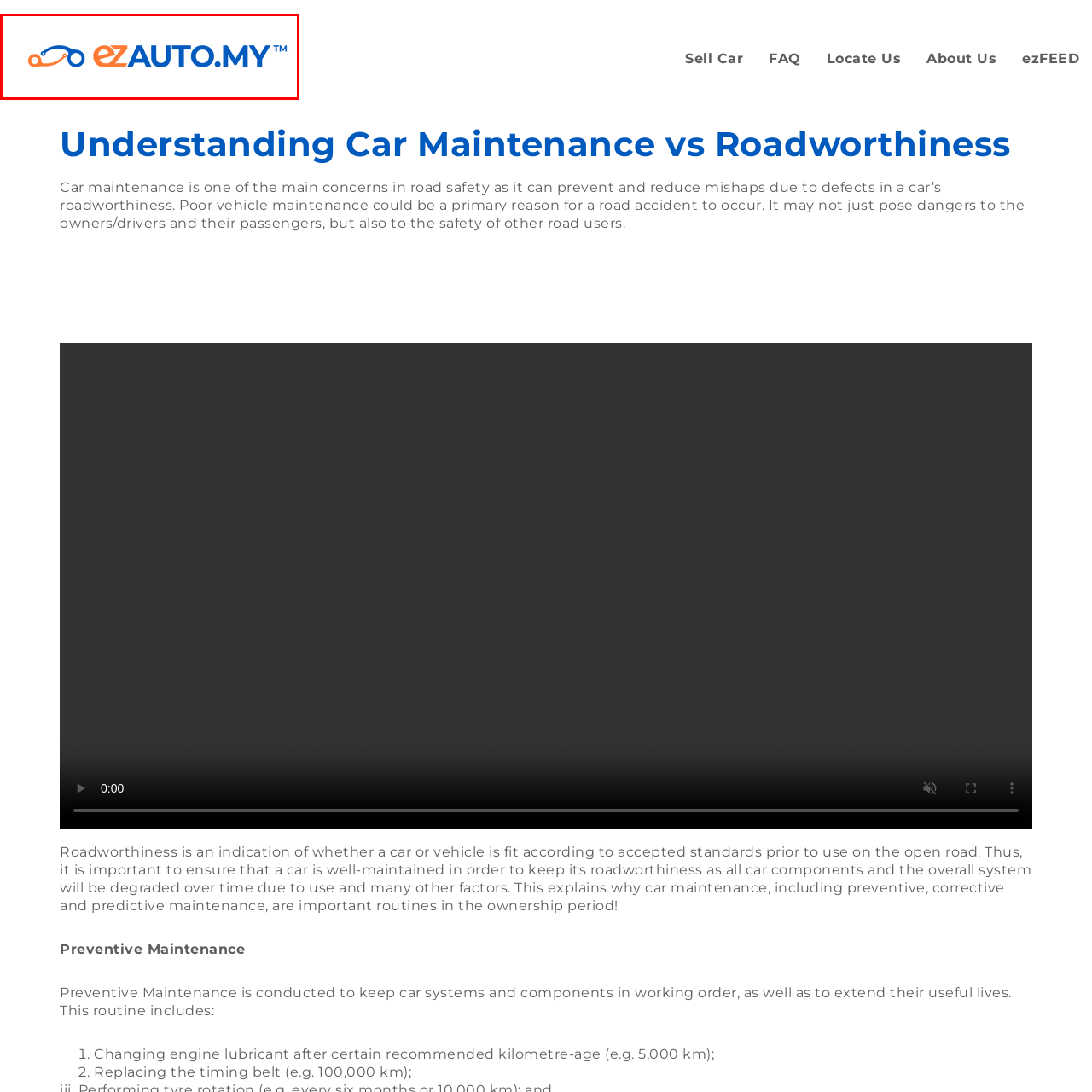Focus on the image outlined in red and offer a detailed answer to the question below, relying on the visual elements in the image:
Is the company name in bold font?

The caption states that the name 'ezAUTO.MY' is prominently displayed in a bold blue font, accompanied by the trademark symbol, indicating its established brand identity.